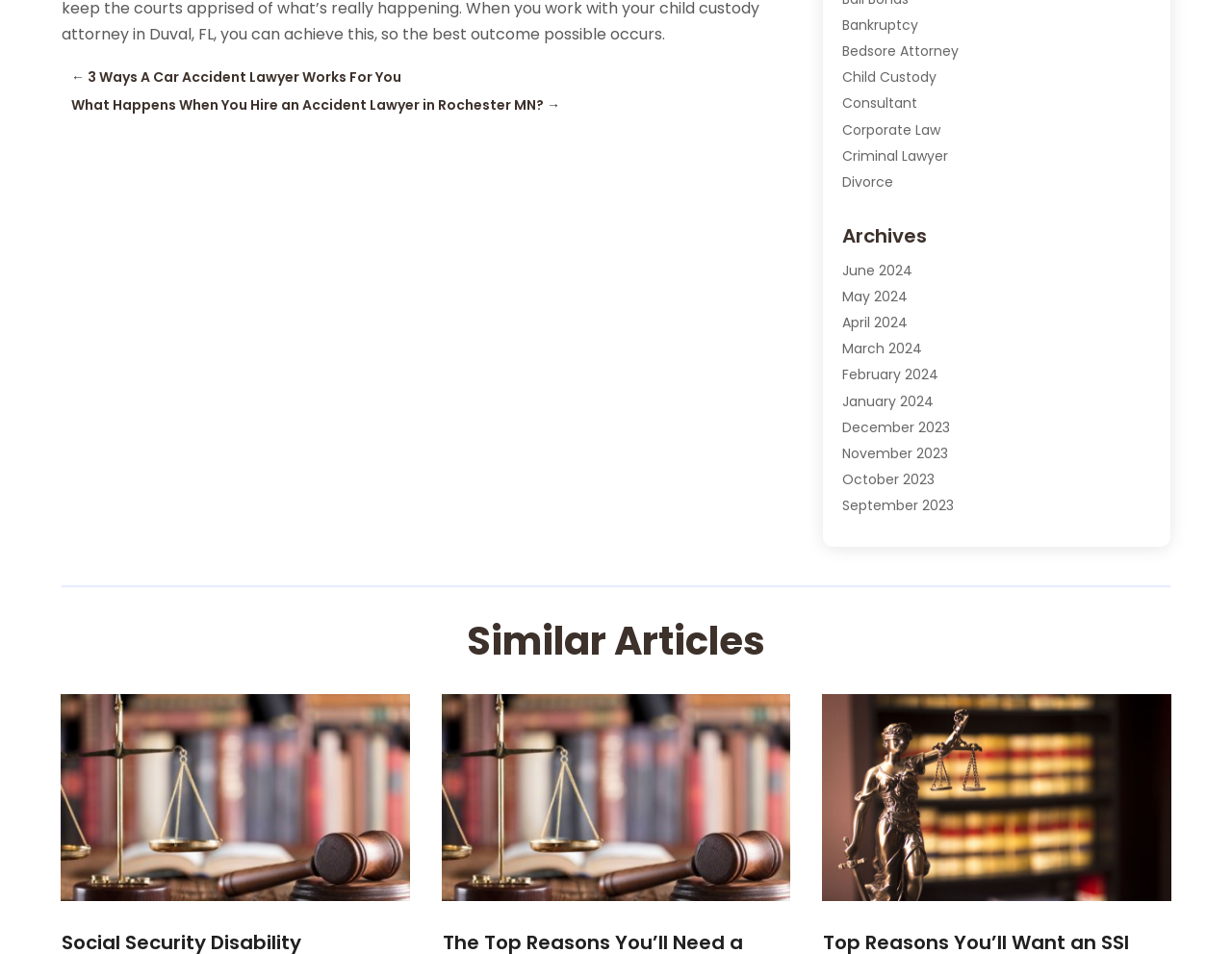Find the bounding box coordinates for the HTML element specified by: "legalzonemedia".

[0.684, 0.51, 0.773, 0.53]